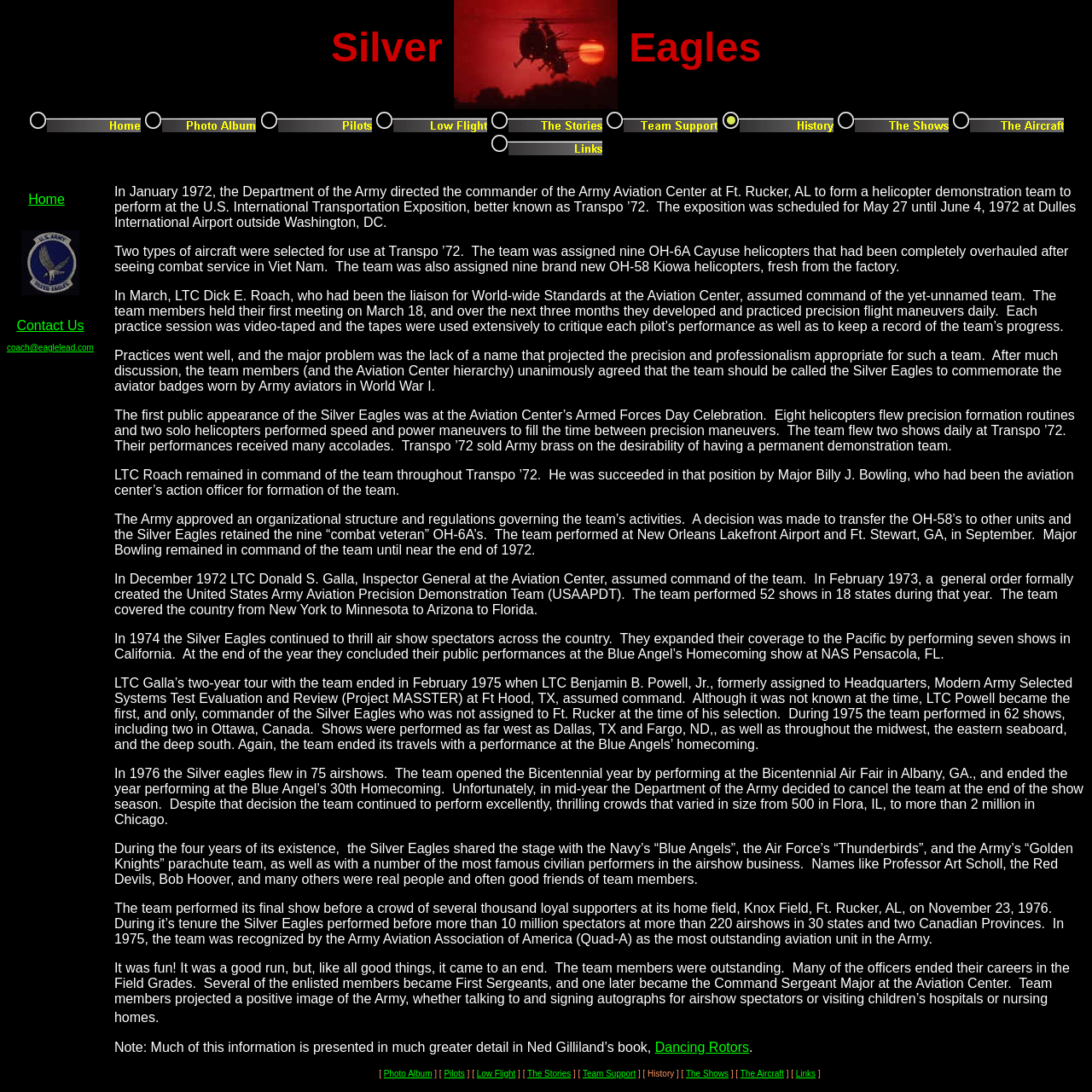What is the name of the helicopter demonstration team?
Please utilize the information in the image to give a detailed response to the question.

The name of the helicopter demonstration team is mentioned in the text as 'Silver Eagles', which was chosen to commemorate the aviator badges worn by Army aviators in World War I.